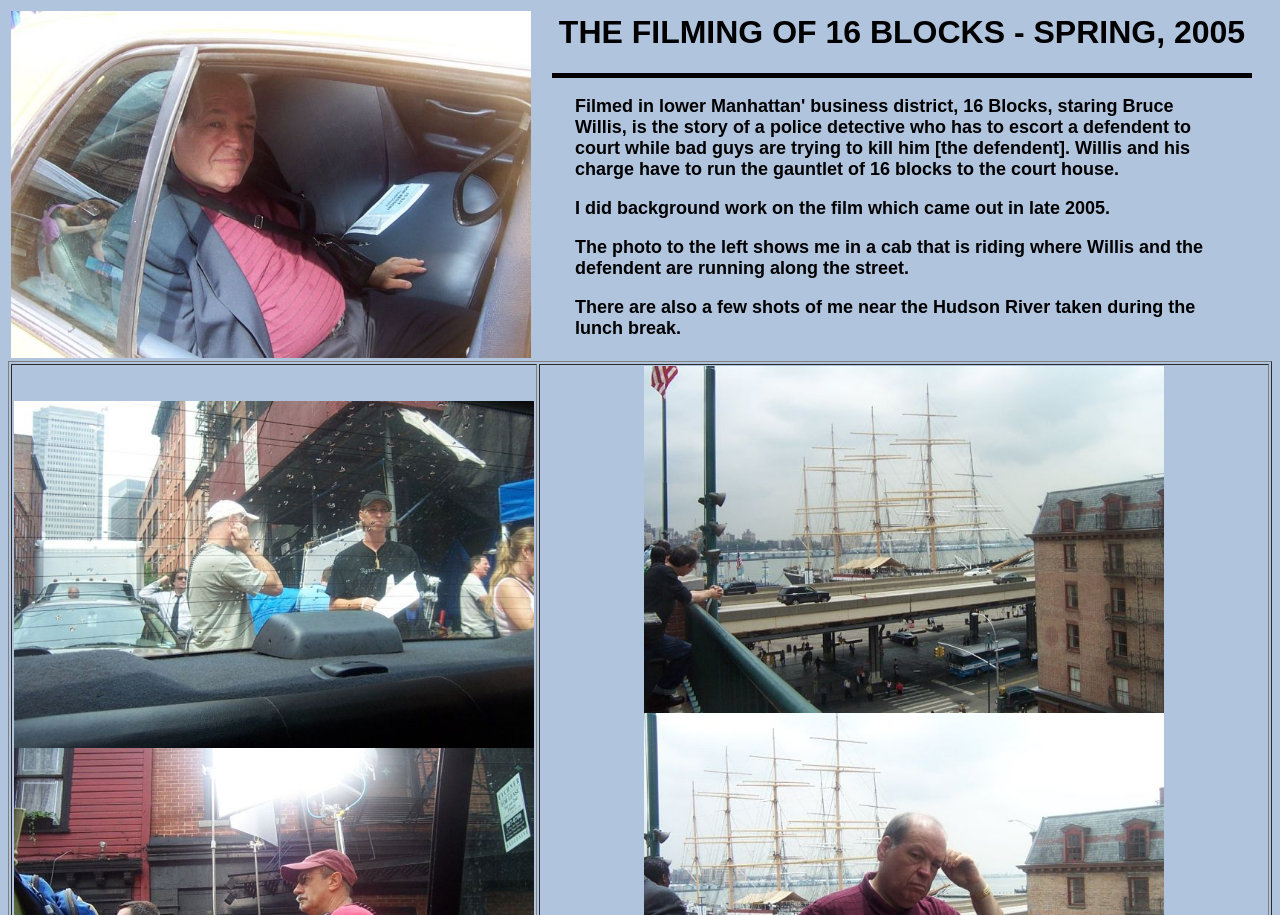Generate a comprehensive caption for the webpage you are viewing.

The webpage is about the filming of the movie "16 Blocks" in Spring 2005. At the top, there is a table with two cells, one containing an image and the other displaying the title "THE FILMING OF 16 BLOCKS - SPRING, 2005" in a heading format. Below the title, there is a horizontal separator line.

The main content of the webpage is a blockquote section, which contains three paragraphs of text. The first paragraph mentions the author's experience doing background work on the film, which was released in late 2005. The second paragraph describes a photo, which is shown to the left, depicting the author in a cab during filming. The third paragraph mentions additional photos taken near the Hudson River during a lunch break.

There are three images on the webpage. One is located at the top left, within the table cell. The second image is positioned to the left of the blockquote section, and the third image is placed below the blockquote section, near the bottom right of the page.